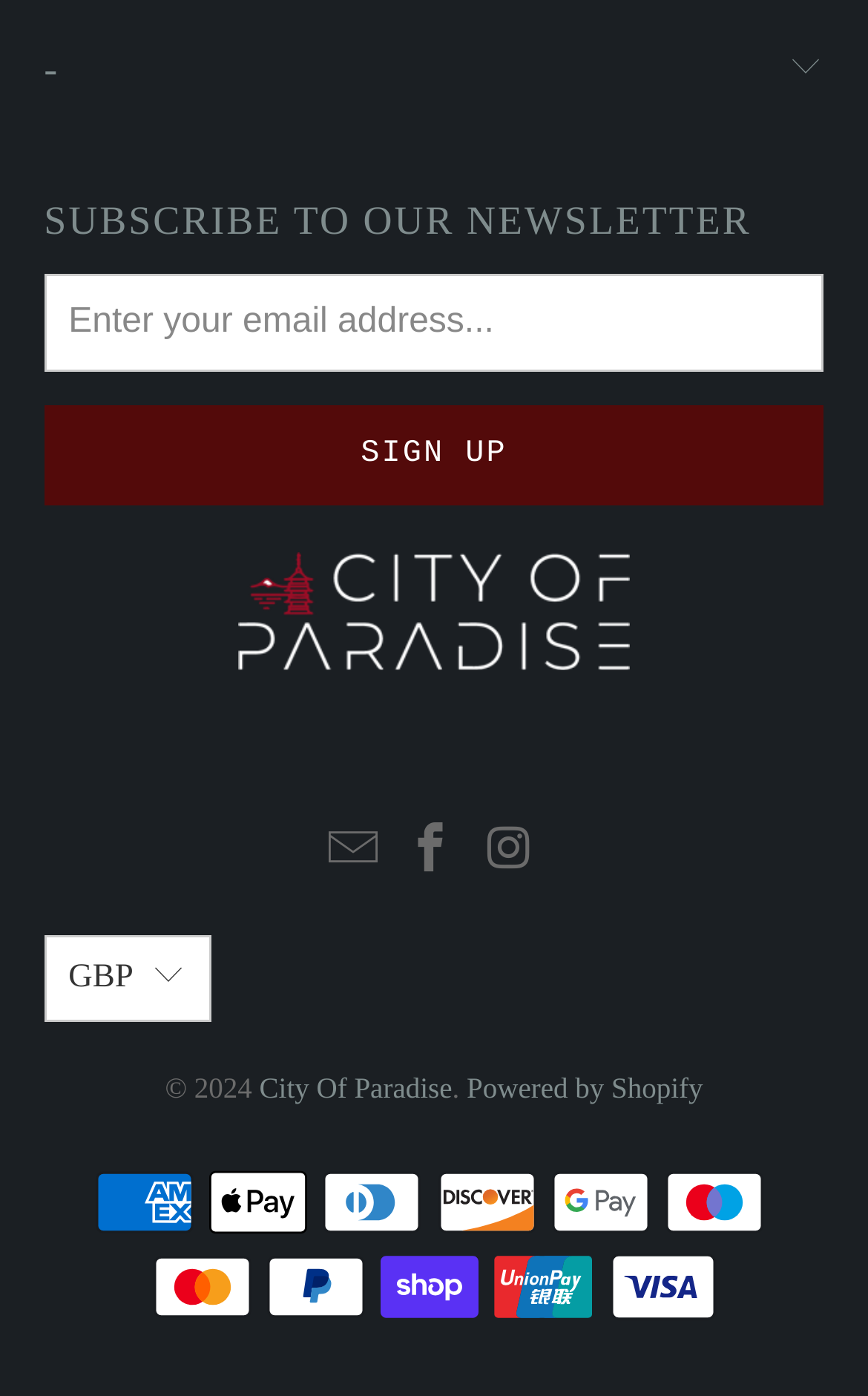Respond to the question with just a single word or phrase: 
What is the name of the platform powering this website?

Shopify